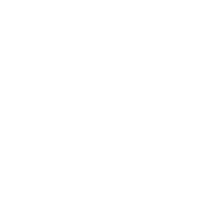What is the certification for the Citest Cardiac Troponin I Test?
Please provide a single word or phrase as your answer based on the screenshot.

CE regulations